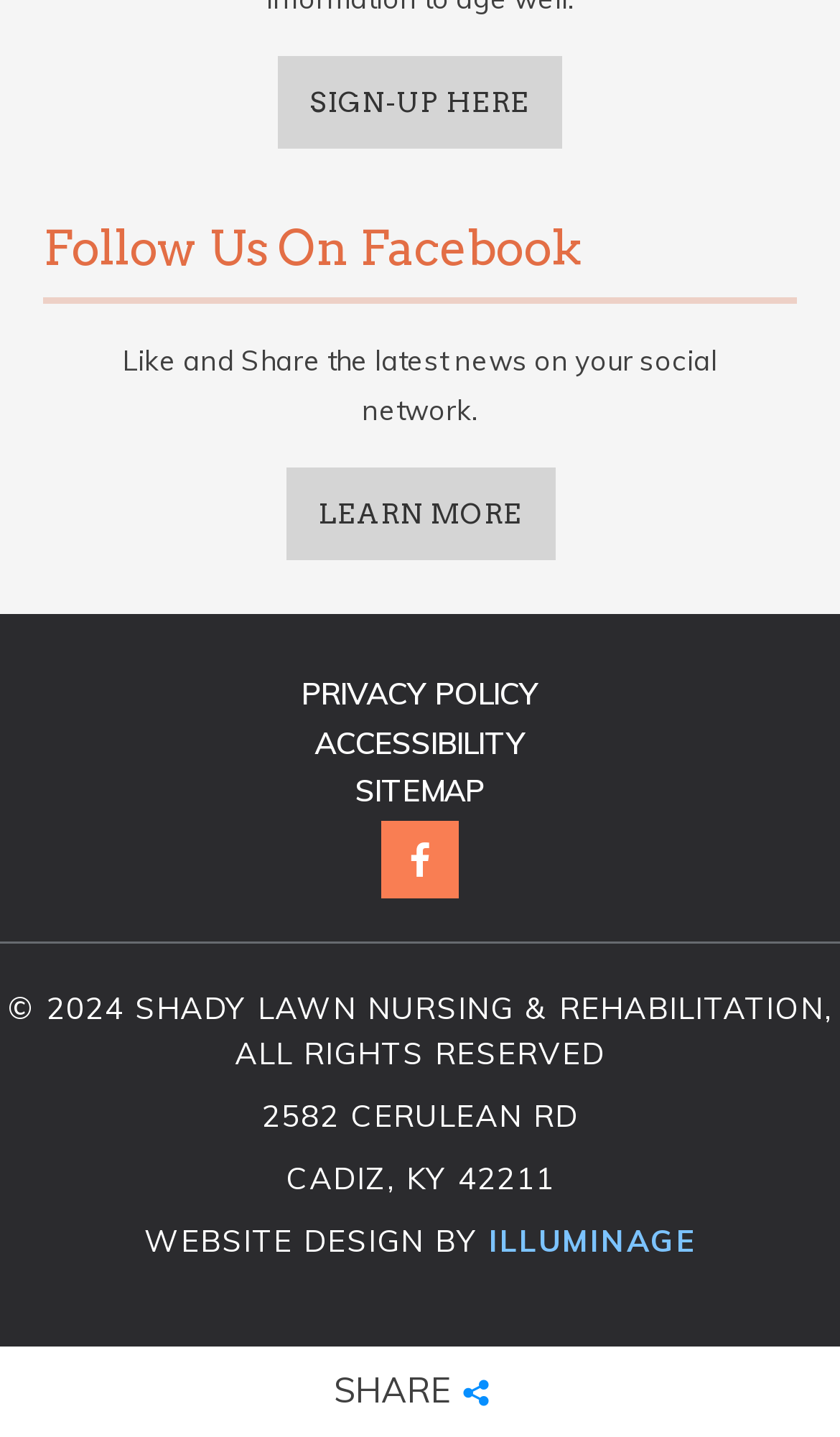What is the purpose of the 'SIGN-UP HERE' link? Look at the image and give a one-word or short phrase answer.

To sign up for something